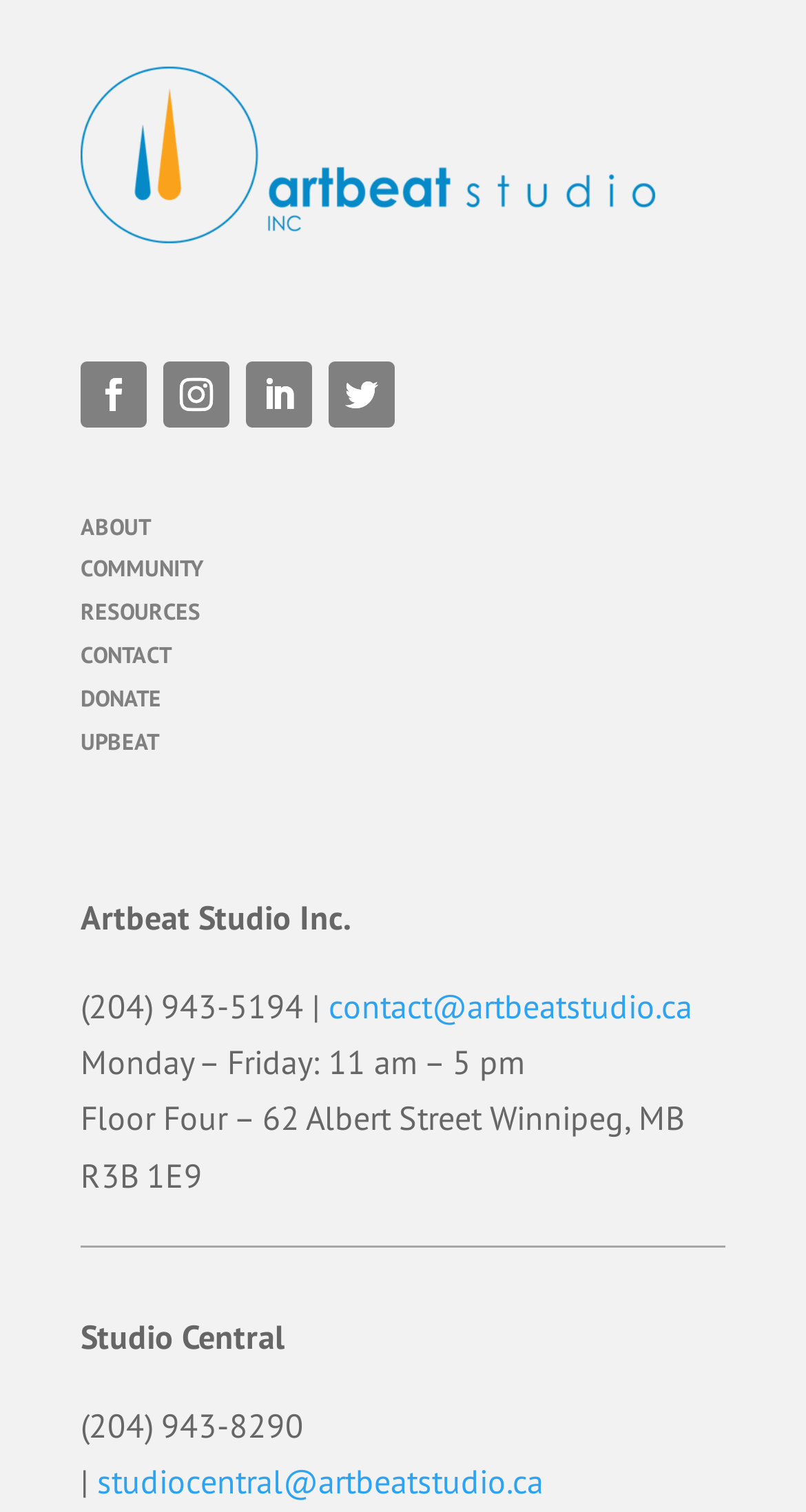Using the information in the image, give a comprehensive answer to the question: 
What are the business hours of the organization?

The business hours of the organization can be found in the static text element 'Monday – Friday: 11 am – 5 pm' located in the middle of the webpage, which suggests that it is an important detail about the organization's operations.